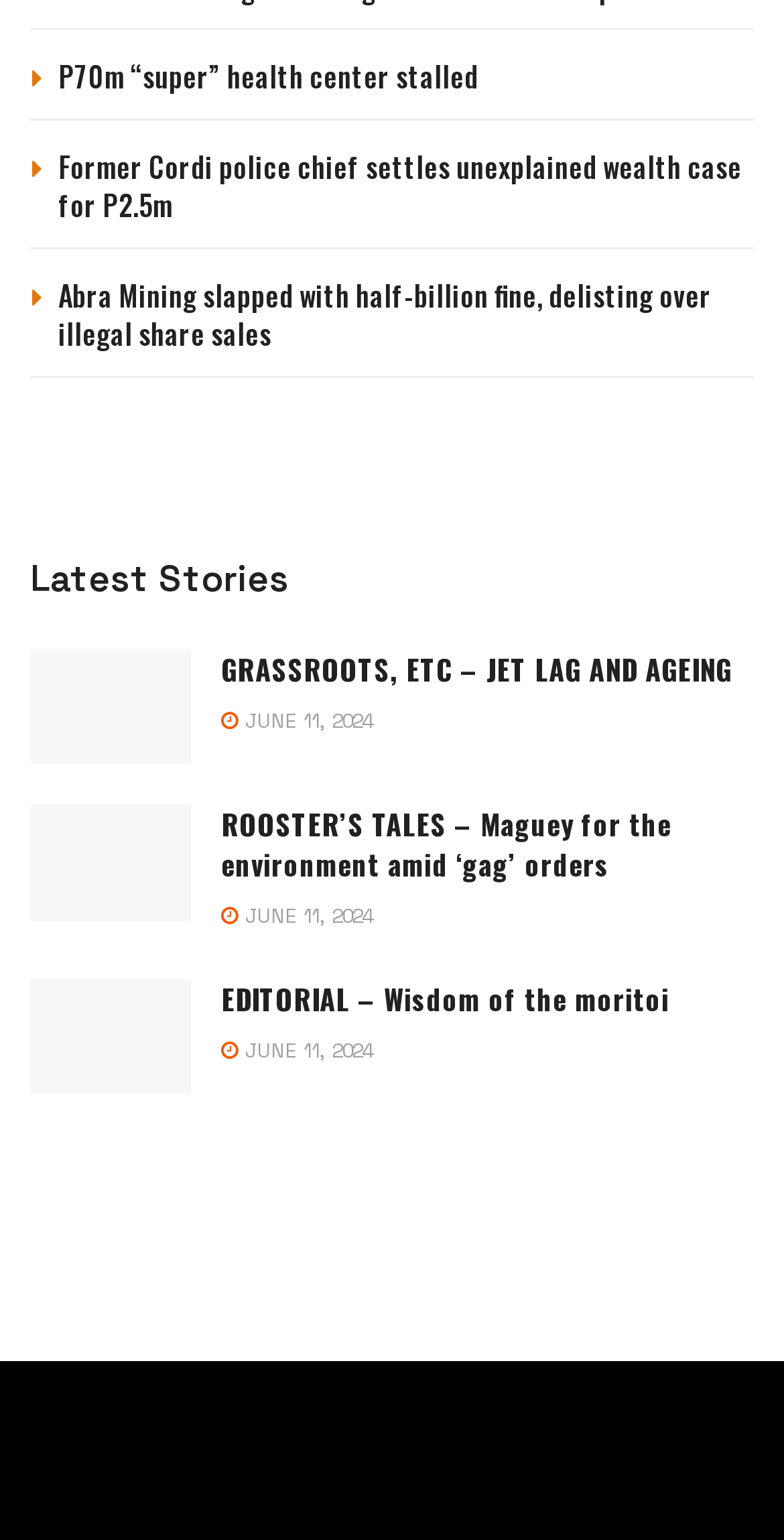Determine the bounding box coordinates of the region to click in order to accomplish the following instruction: "Read the editorial 'Wisdom of the moritoi'". Provide the coordinates as four float numbers between 0 and 1, specifically [left, top, right, bottom].

[0.282, 0.634, 0.854, 0.662]